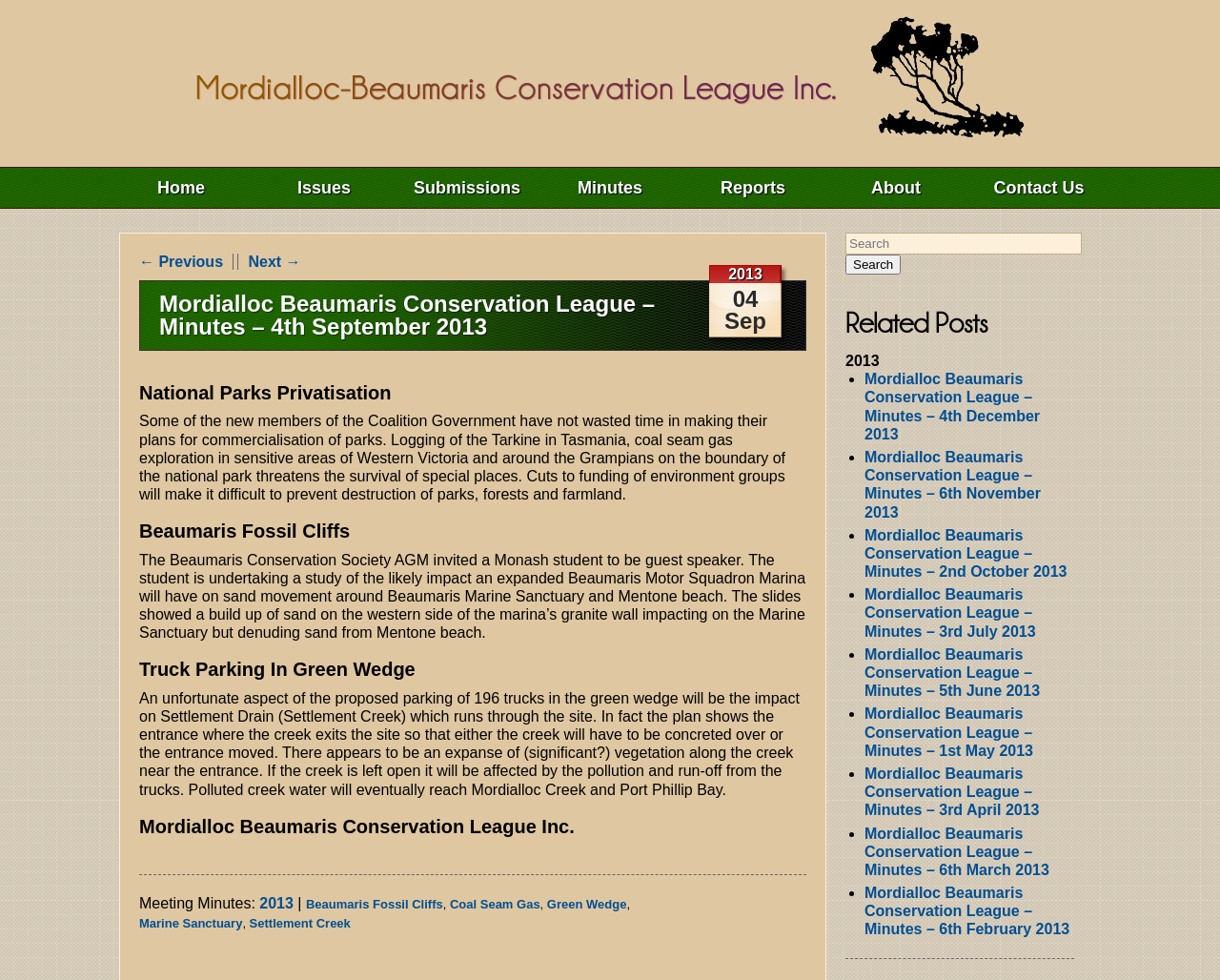Determine the bounding box coordinates of the target area to click to execute the following instruction: "View the 'Minutes' page."

[0.441, 0.171, 0.559, 0.208]